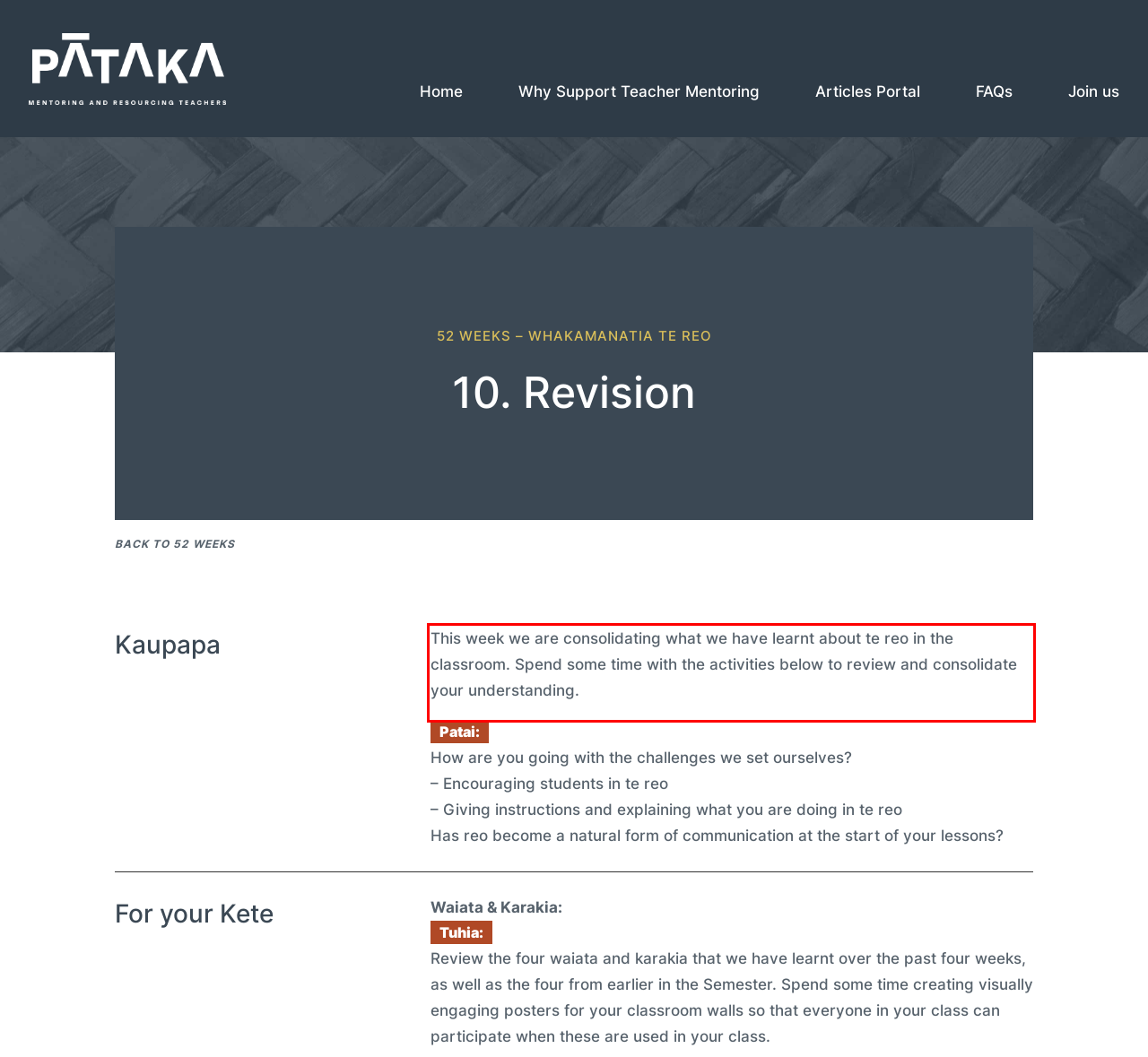Look at the screenshot of the webpage, locate the red rectangle bounding box, and generate the text content that it contains.

This week we are consolidating what we have learnt about te reo in the classroom. Spend some time with the activities below to review and consolidate your understanding.